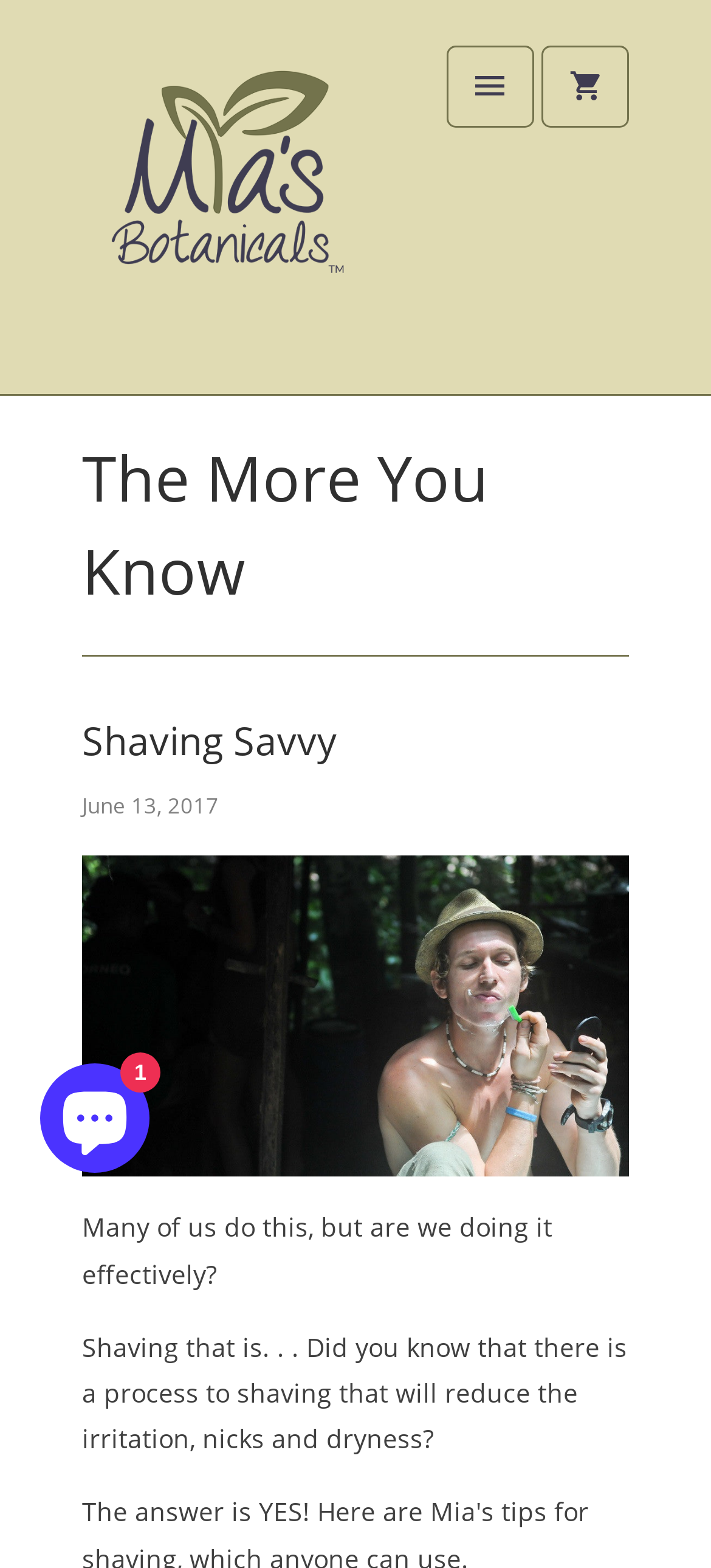Please specify the bounding box coordinates in the format (top-left x, top-left y, bottom-right x, bottom-right y), with values ranging from 0 to 1. Identify the bounding box for the UI component described as follows: title="Mia's Botanicals & Gifts"

[0.115, 0.017, 0.526, 0.251]